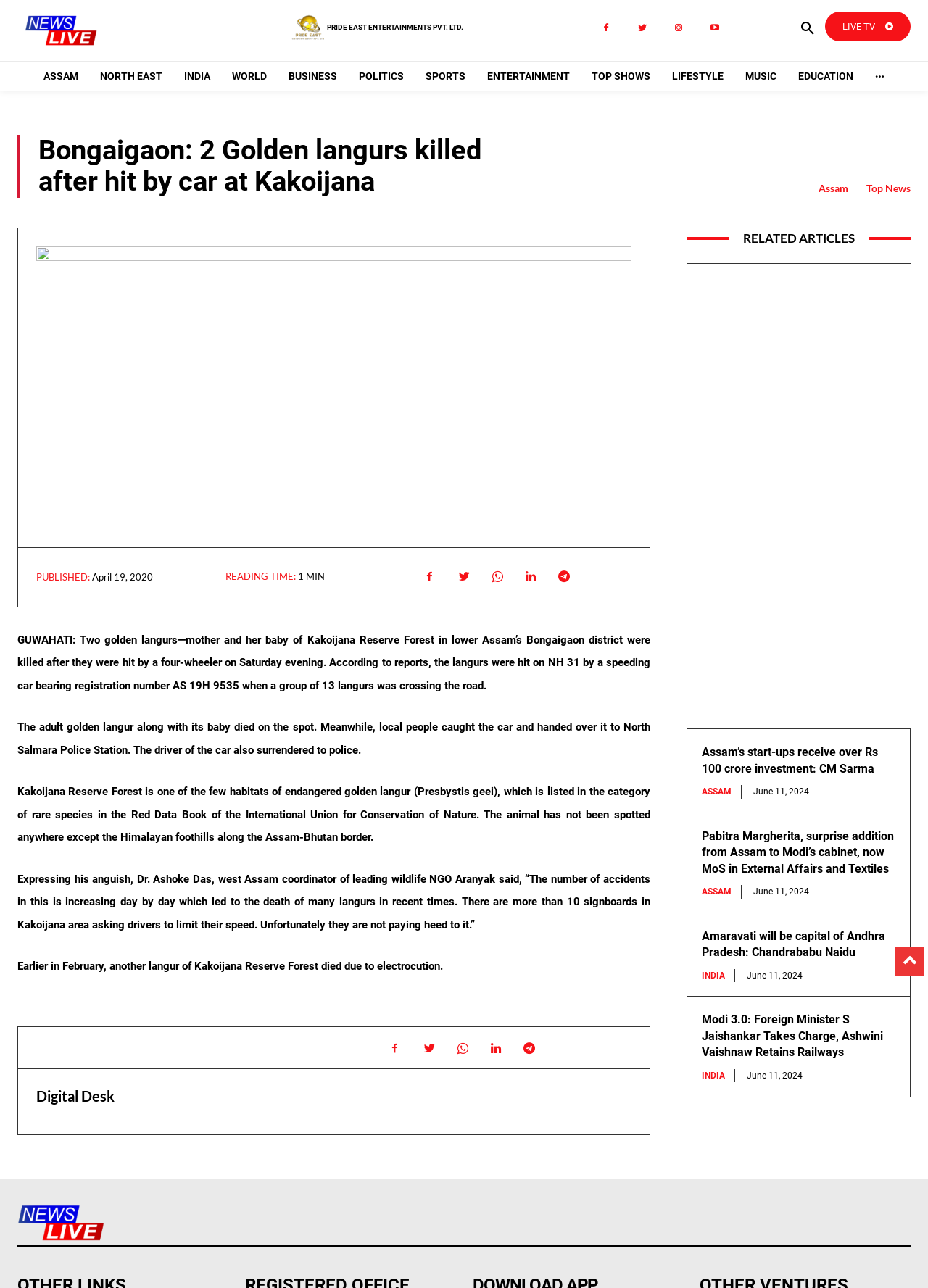Locate the bounding box coordinates of the area you need to click to fulfill this instruction: 'View the 'RELATED ARTICLES''. The coordinates must be in the form of four float numbers ranging from 0 to 1: [left, top, right, bottom].

[0.74, 0.177, 0.981, 0.193]